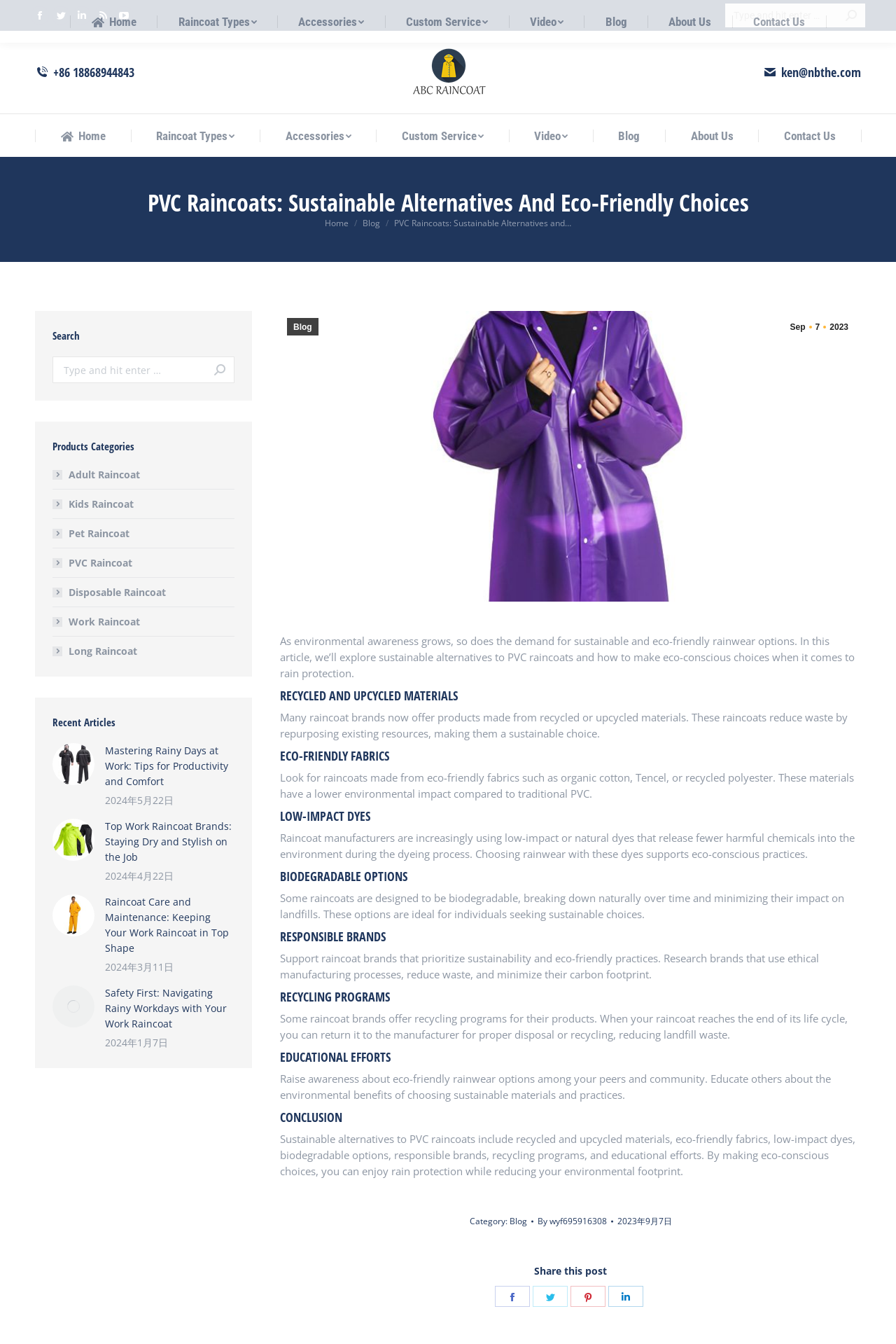Can you determine the main header of this webpage?

PVC Raincoats: Sustainable Alternatives And Eco-Friendly Choices